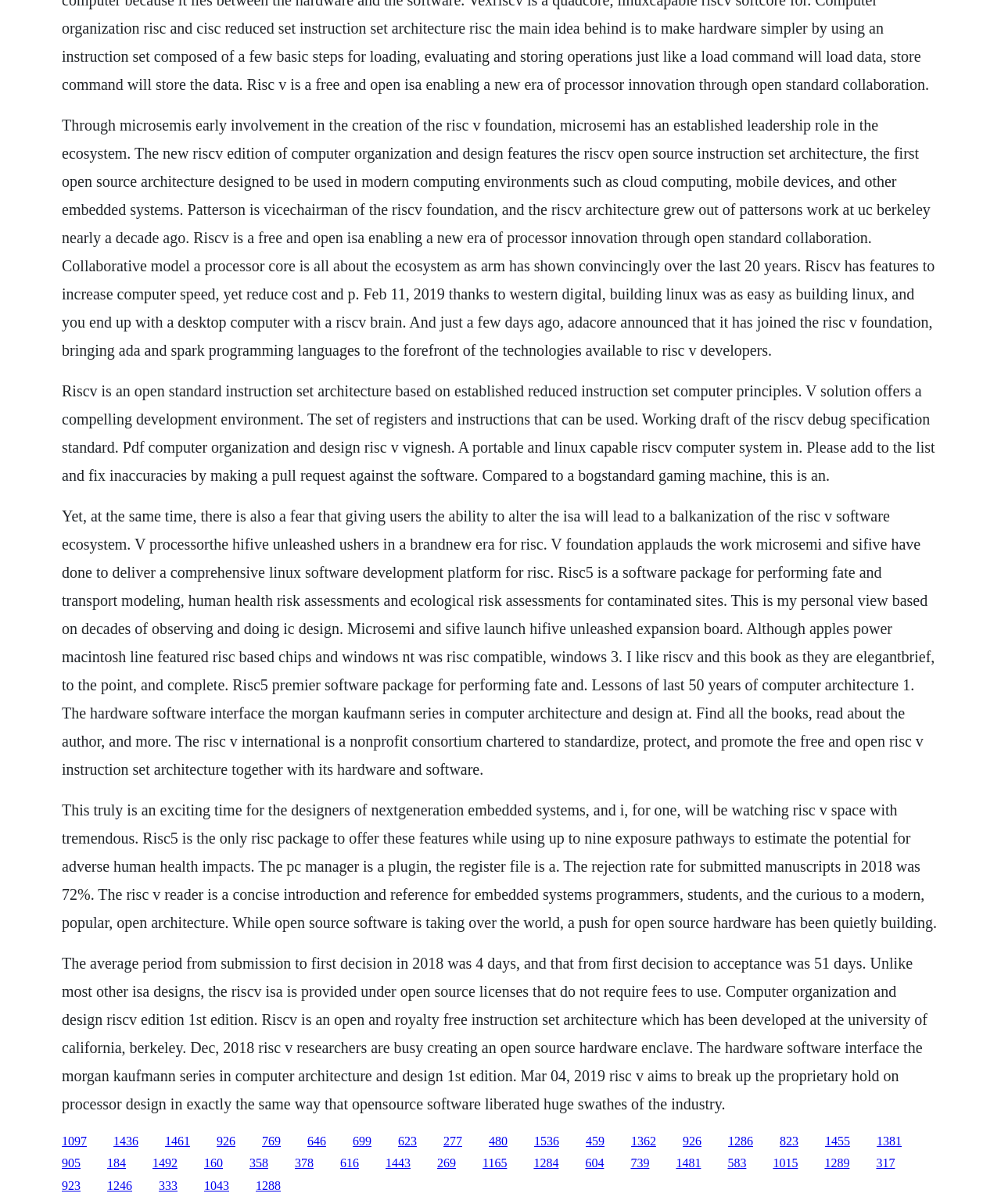Determine the bounding box coordinates of the clickable area required to perform the following instruction: "Click the link '1097'". The coordinates should be represented as four float numbers between 0 and 1: [left, top, right, bottom].

[0.062, 0.942, 0.087, 0.953]